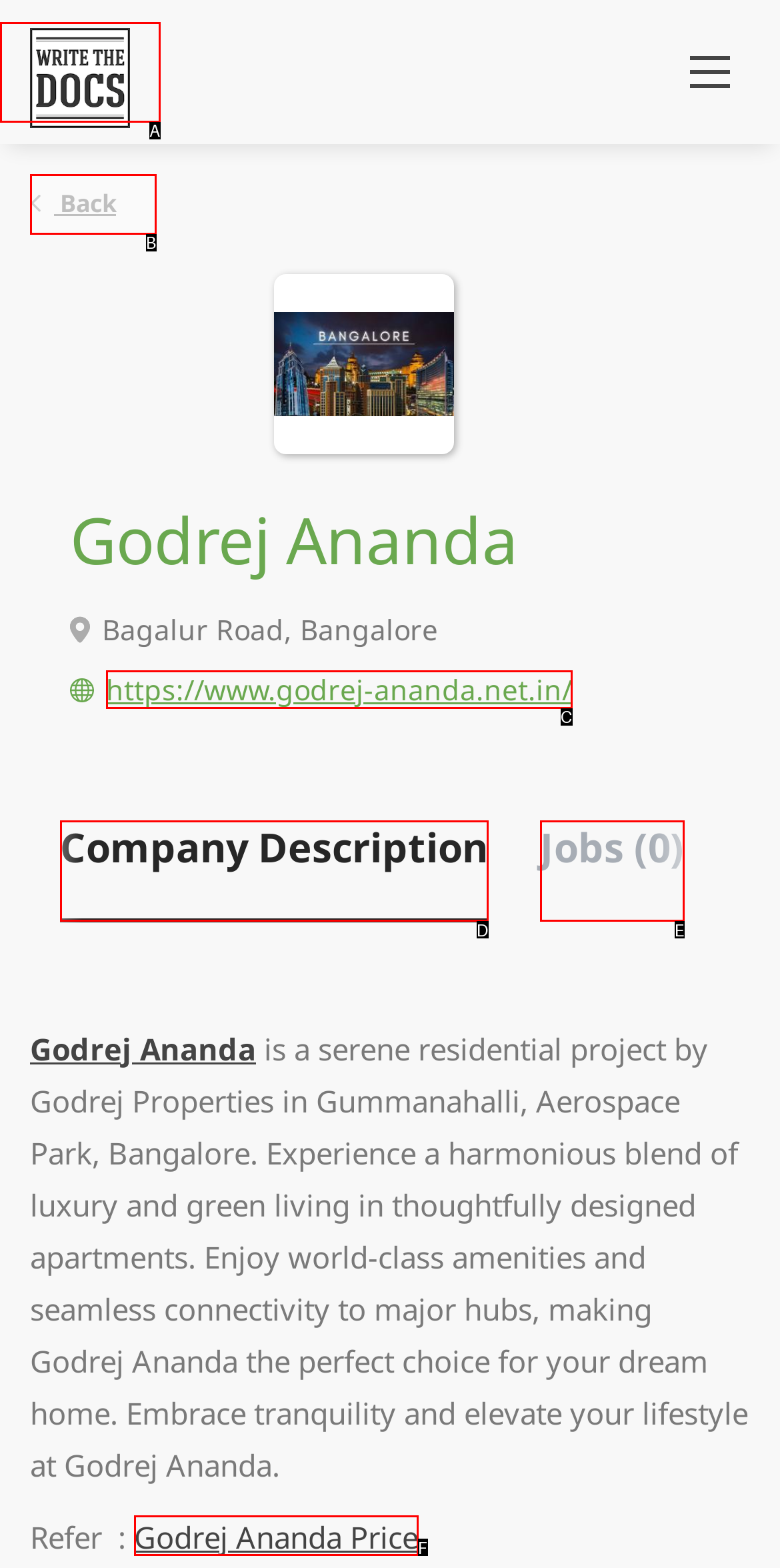Based on the given description: Godrej Ananda Price, determine which HTML element is the best match. Respond with the letter of the chosen option.

F